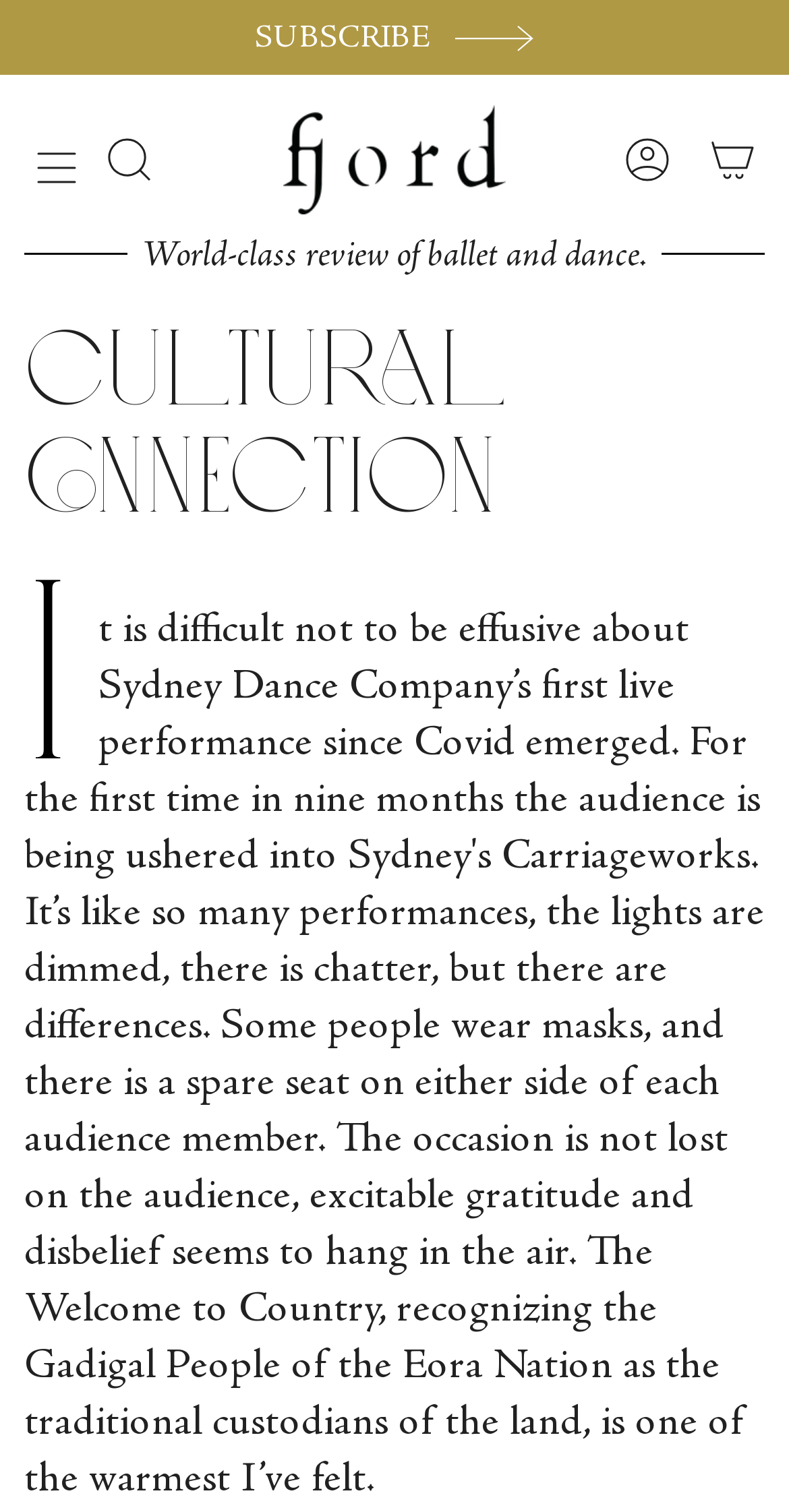Please determine the bounding box coordinates, formatted as (top-left x, top-left y, bottom-right x, bottom-right y), with all values as floating point numbers between 0 and 1. Identify the bounding box of the region described as: Cart 0

[0.897, 0.049, 0.959, 0.162]